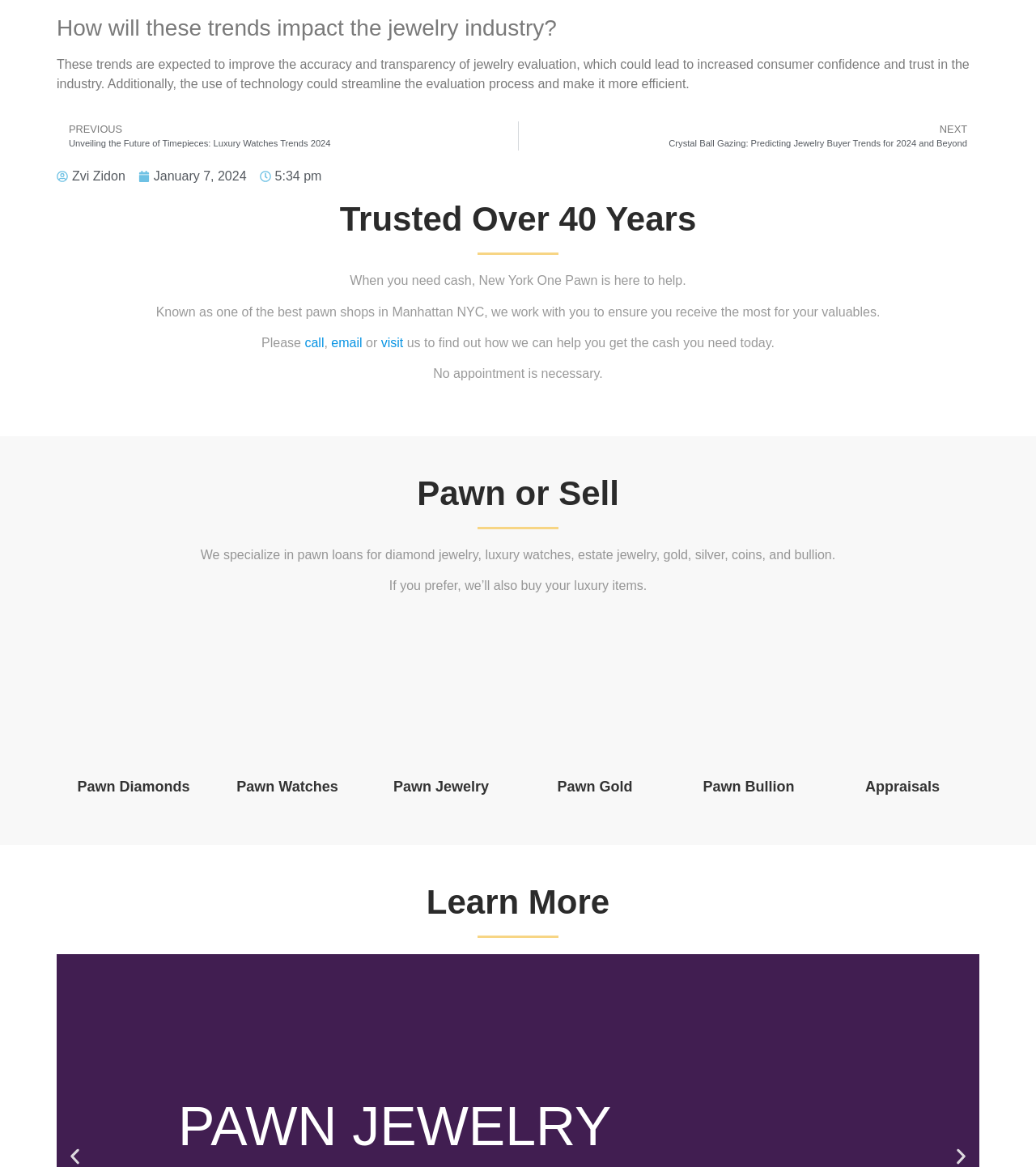Identify the bounding box coordinates for the element you need to click to achieve the following task: "Click on 'call' to contact the pawn shop". Provide the bounding box coordinates as four float numbers between 0 and 1, in the form [left, top, right, bottom].

[0.294, 0.288, 0.313, 0.3]